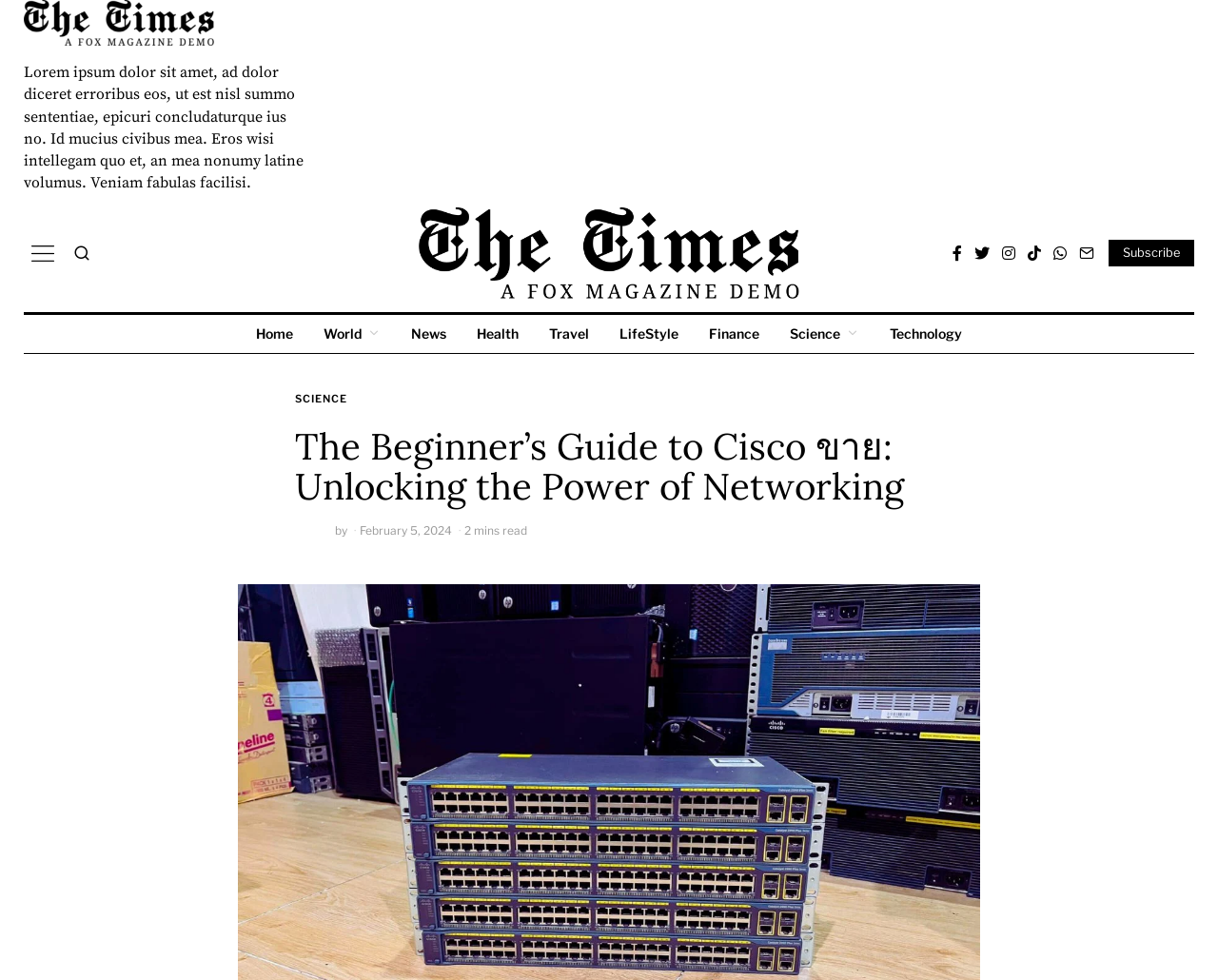Determine the bounding box coordinates of the element that should be clicked to execute the following command: "Go to Home page".

[0.199, 0.321, 0.252, 0.36]